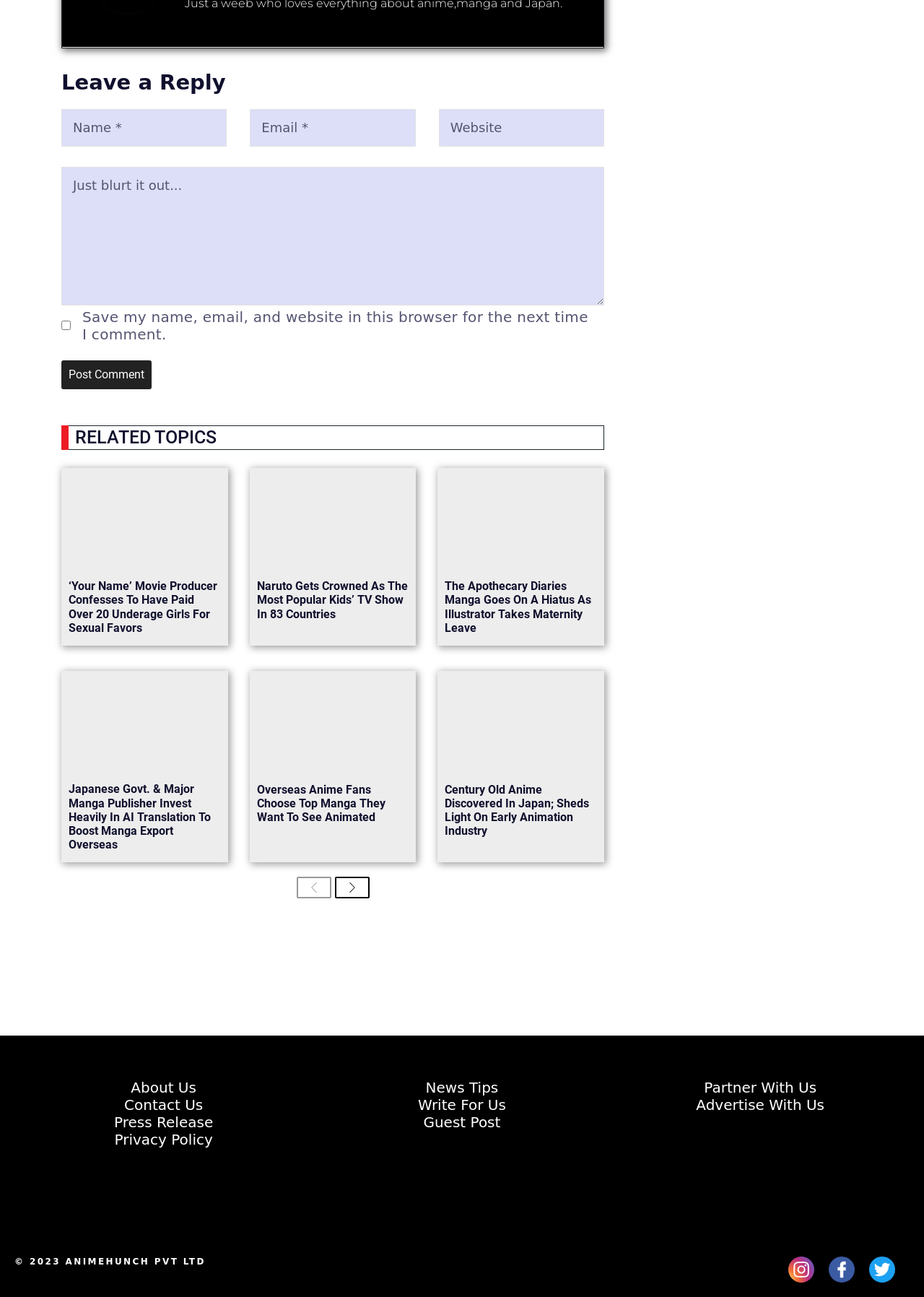Identify the bounding box for the UI element specified in this description: "品牌故事". The coordinates must be four float numbers between 0 and 1, formatted as [left, top, right, bottom].

None